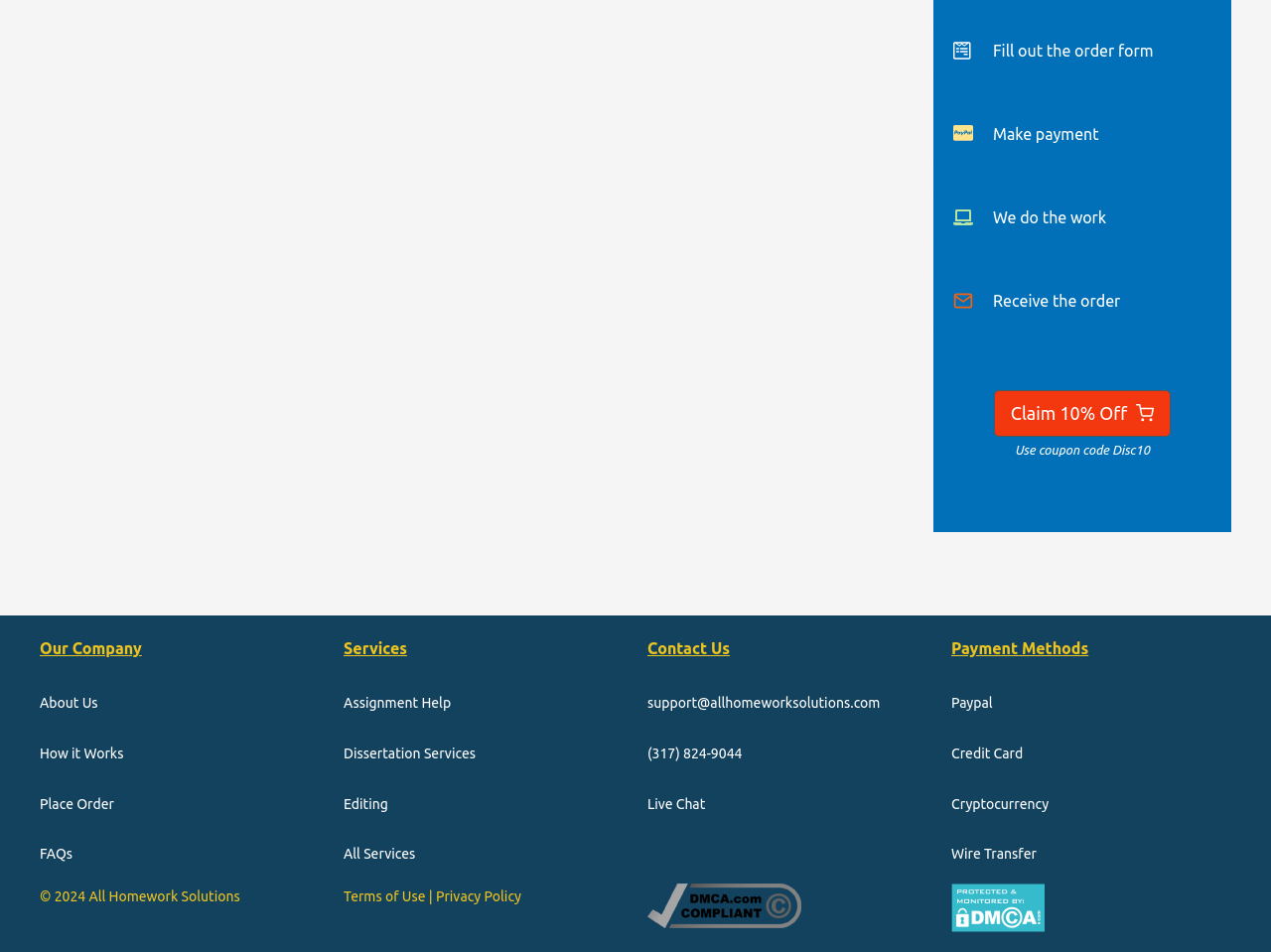What are the payment methods accepted?
Please provide a comprehensive answer based on the visual information in the image.

The payment methods accepted are Paypal, Credit Card, Cryptocurrency, and Wire Transfer, as listed in the StaticText elements under the 'Payment Methods' heading at the bottom of the webpage.